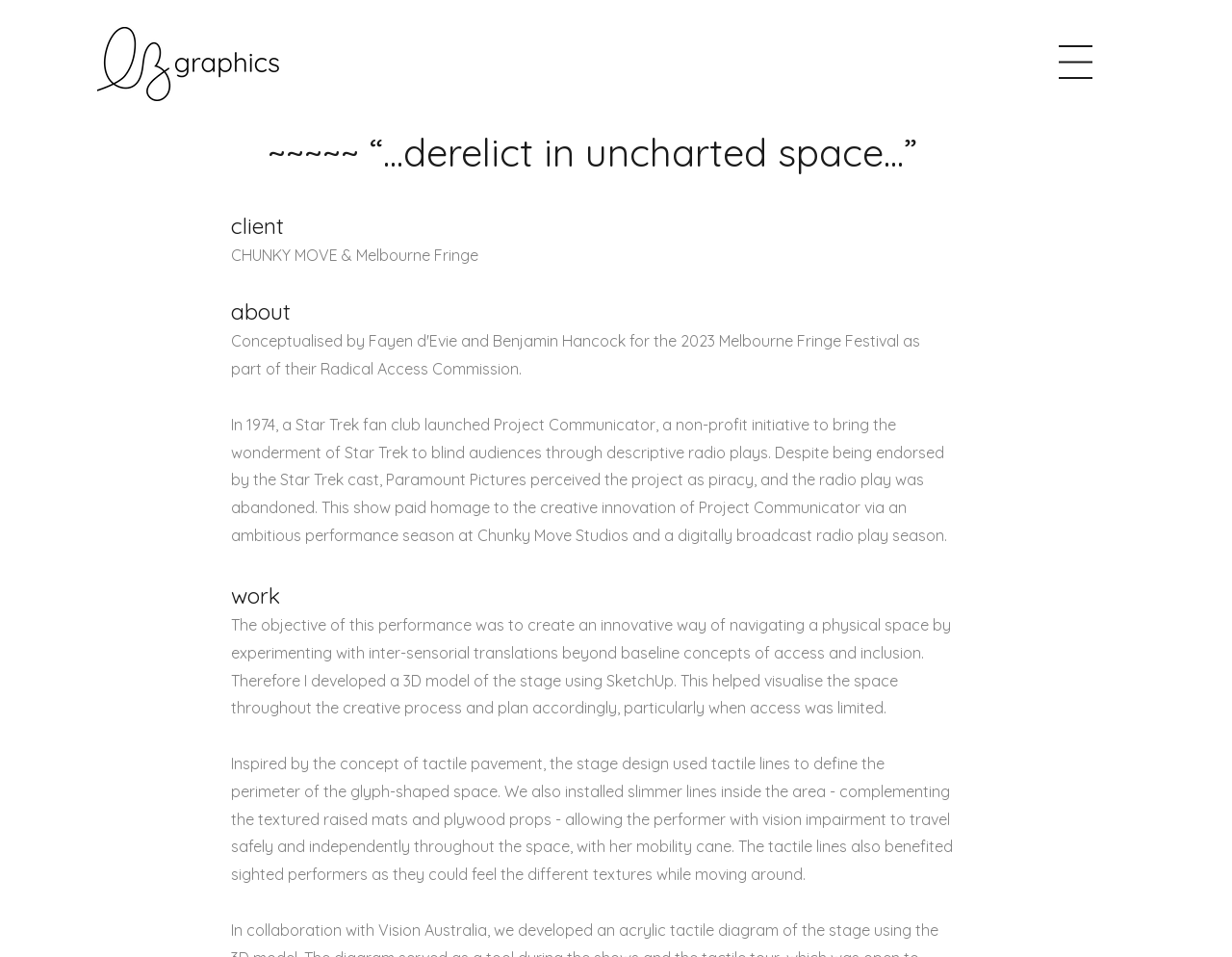Extract the main headline from the webpage and generate its text.

~~~~~ “...derelict in uncharted space...”